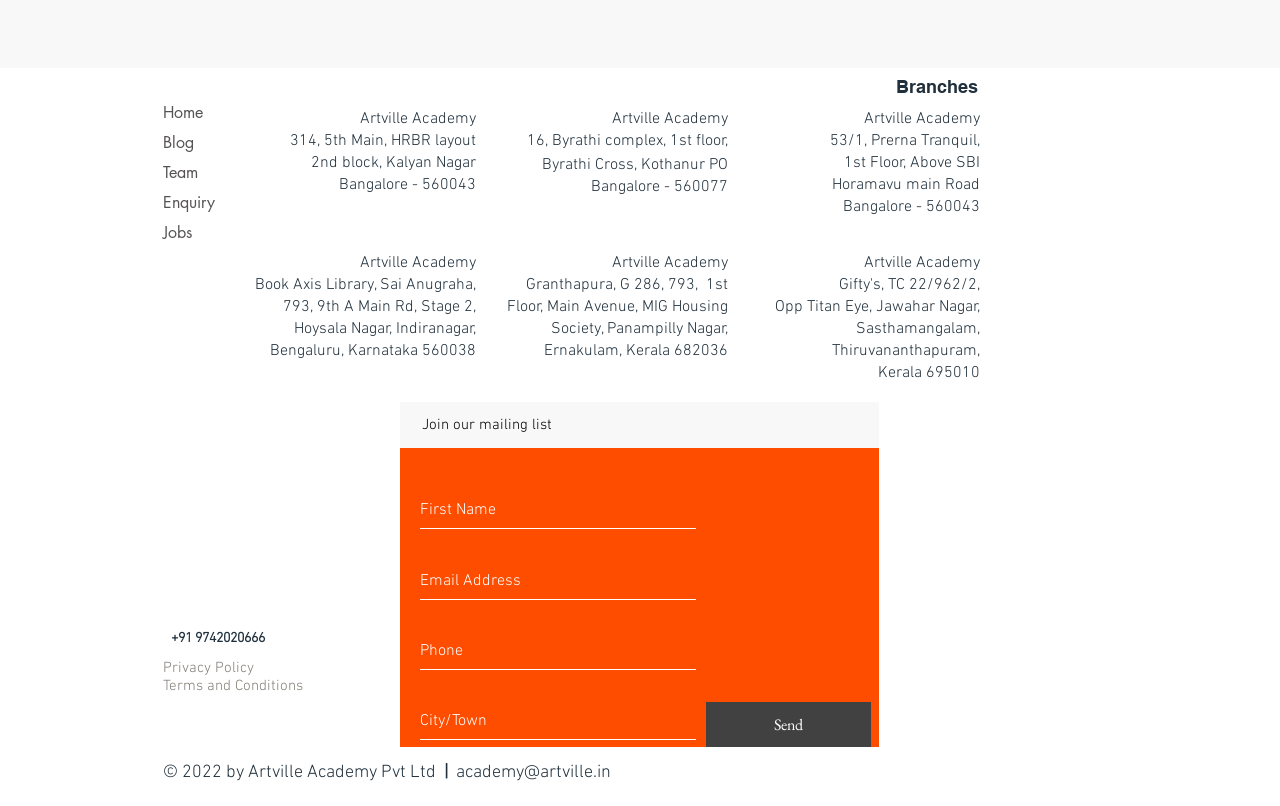Provide the bounding box coordinates, formatted as (top-left x, top-left y, bottom-right x, bottom-right y), with all values being floating point numbers between 0 and 1. Identify the bounding box of the UI element that matches the description: Terms and Conditions

[0.127, 0.84, 0.237, 0.863]